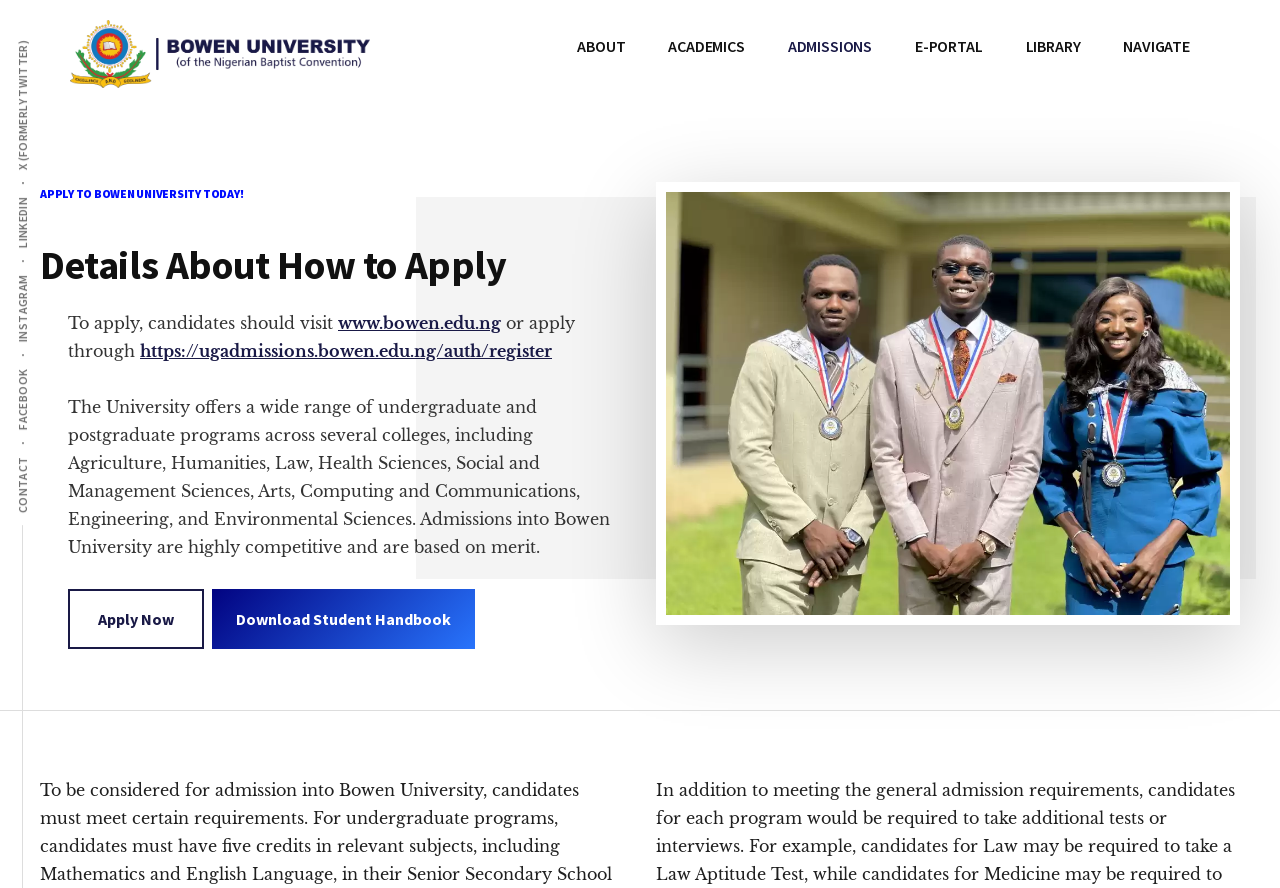What is the basis of admissions into the university?
Based on the image, provide your answer in one word or phrase.

Merit